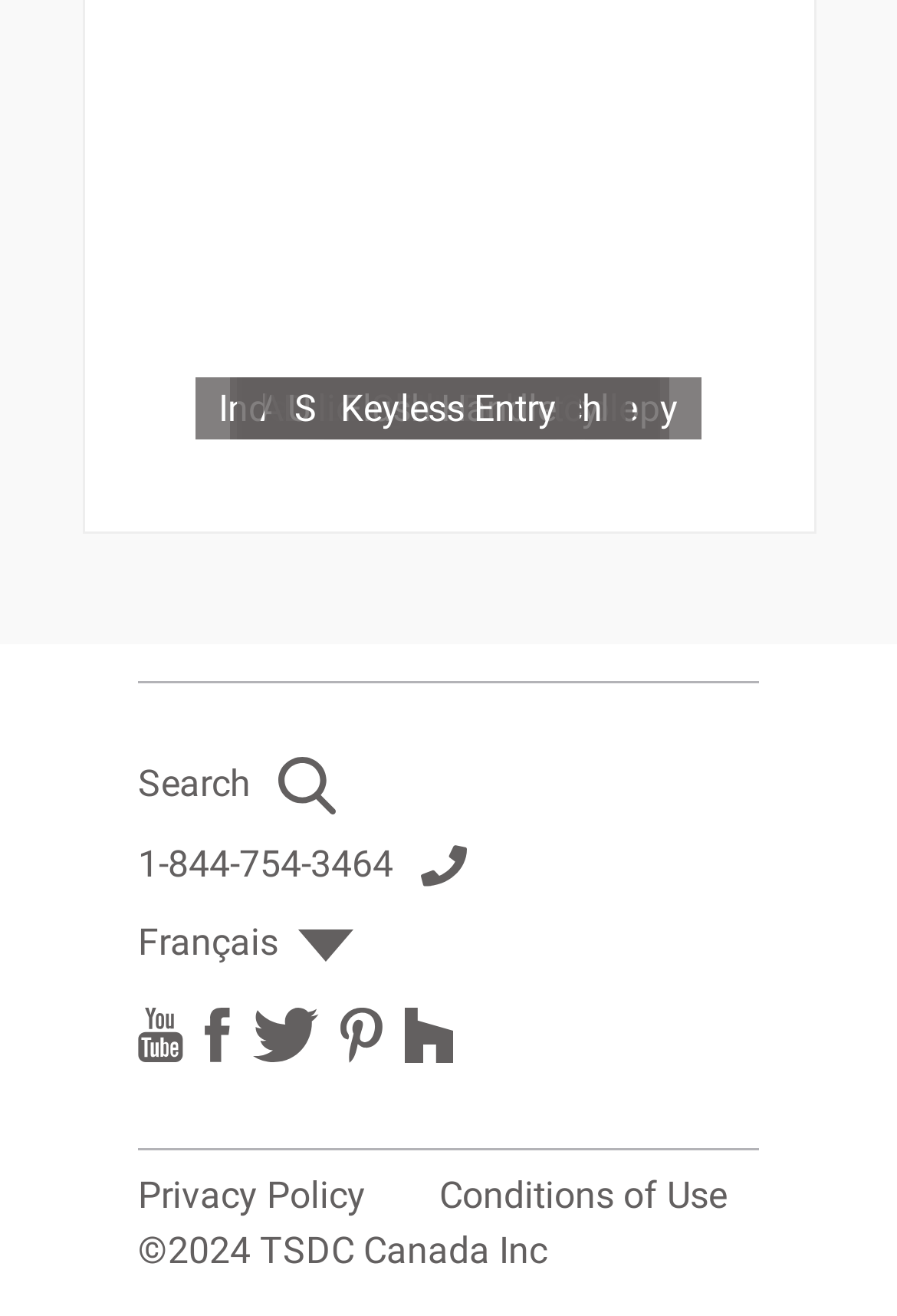Provide a one-word or one-phrase answer to the question:
What is the phone number provided?

1-844-754-3464